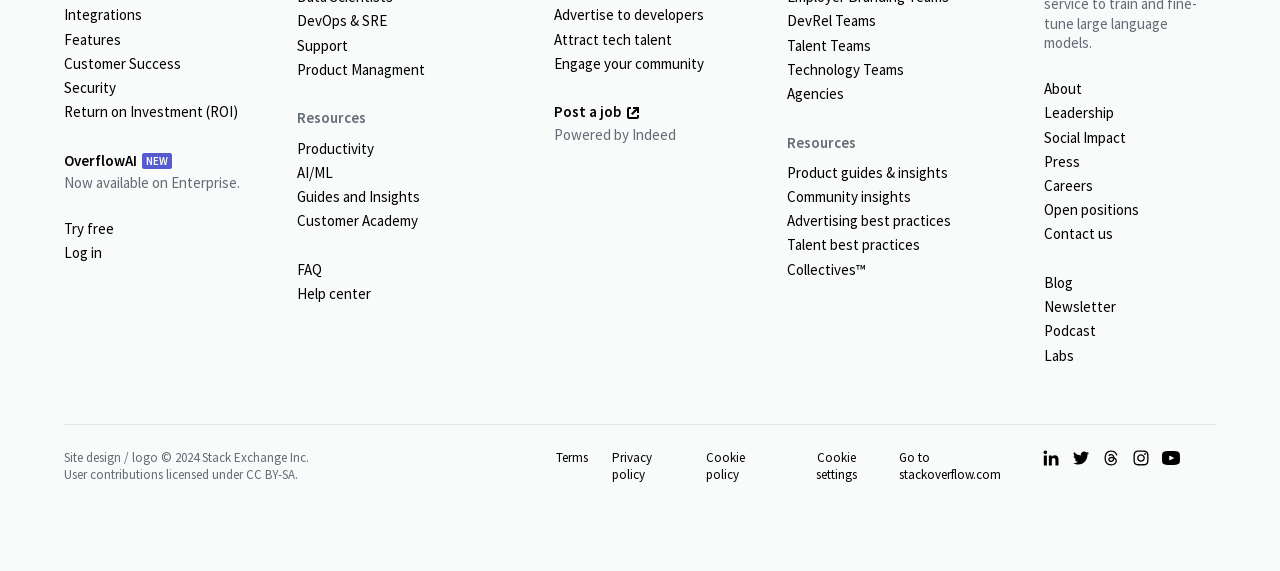What is the text at the bottom of the webpage?
Observe the image and answer the question with a one-word or short phrase response.

Site design / logo © 2024 Stack Exchange Inc.